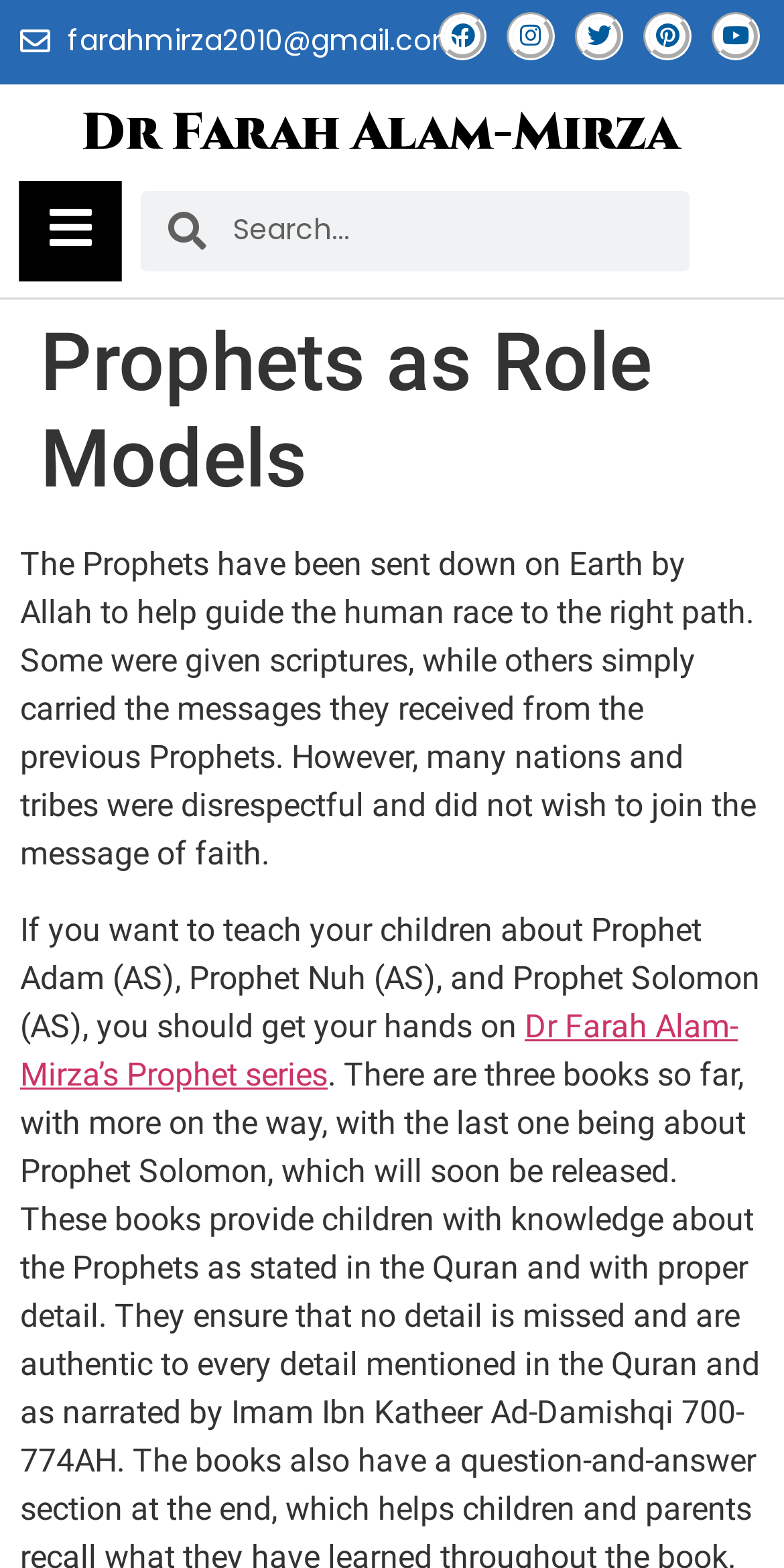Reply to the question below using a single word or brief phrase:
What is the topic of the webpage?

Prophets as Role Models